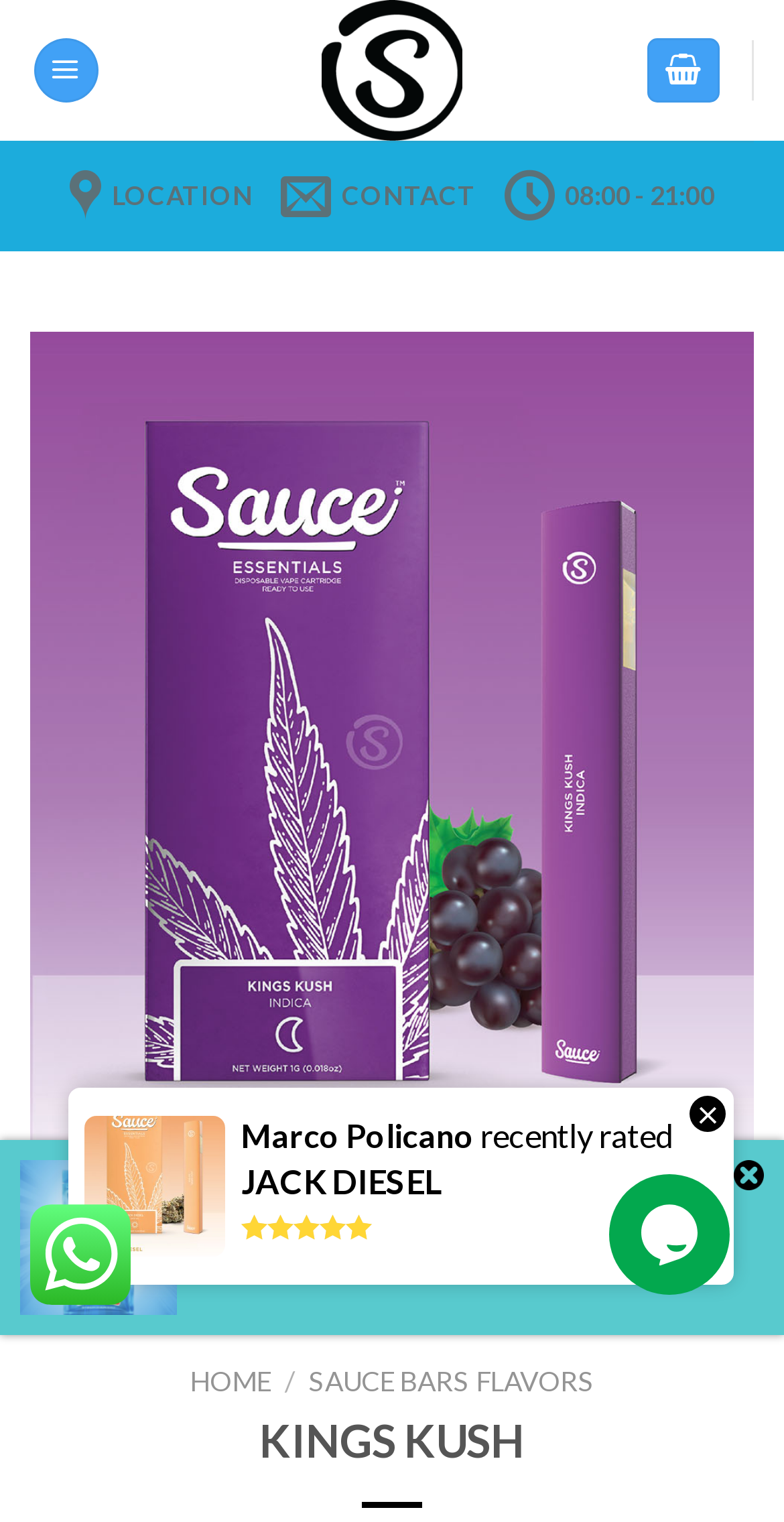What is the time range of the business hours?
Ensure your answer is thorough and detailed.

I found the answer by looking at the generic element '08:00 - 21:00' which suggests that the business hours are from 08:00 to 21:00.